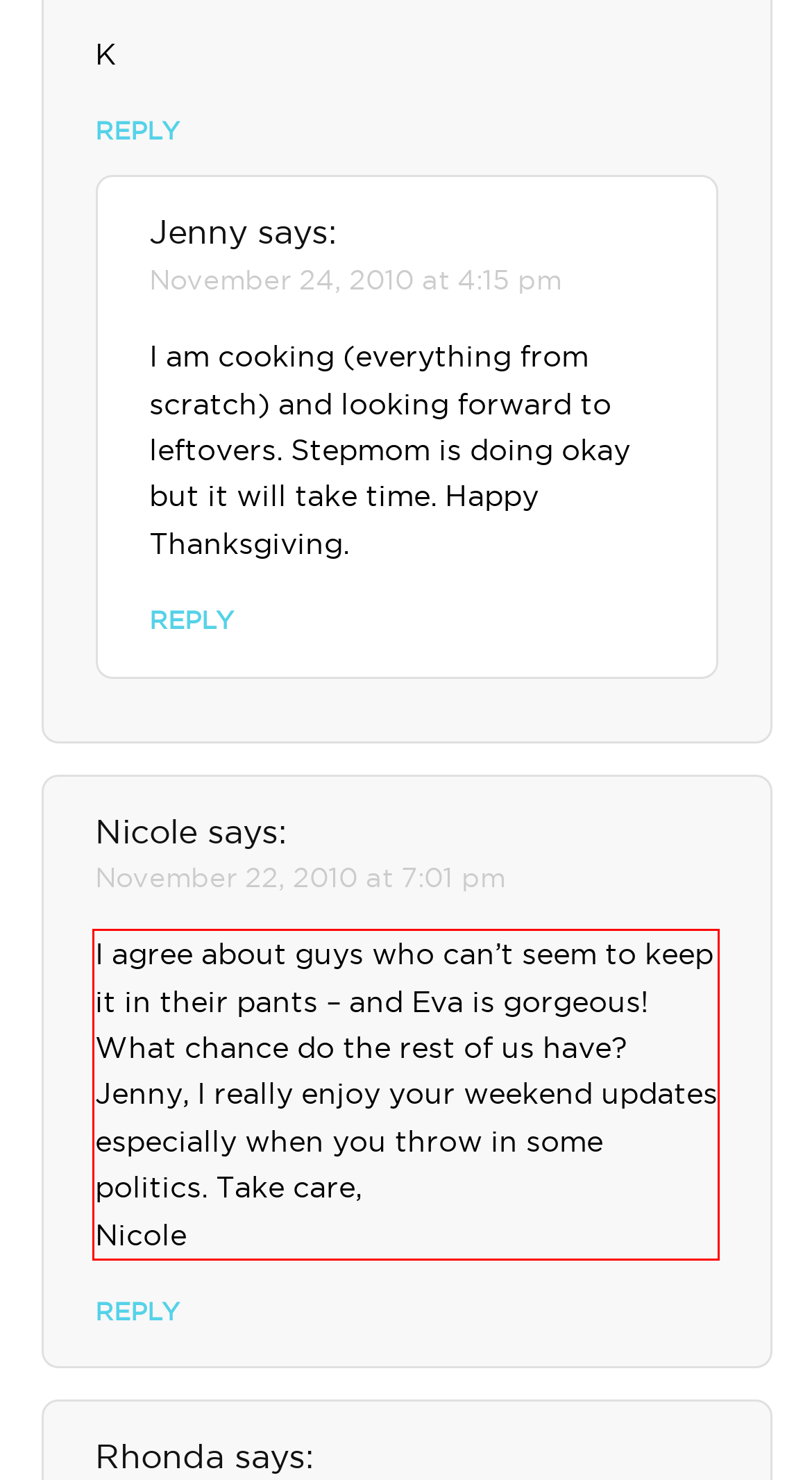Please look at the webpage screenshot and extract the text enclosed by the red bounding box.

I agree about guys who can’t seem to keep it in their pants – and Eva is gorgeous! What chance do the rest of us have? Jenny, I really enjoy your weekend updates especially when you throw in some politics. Take care, Nicole